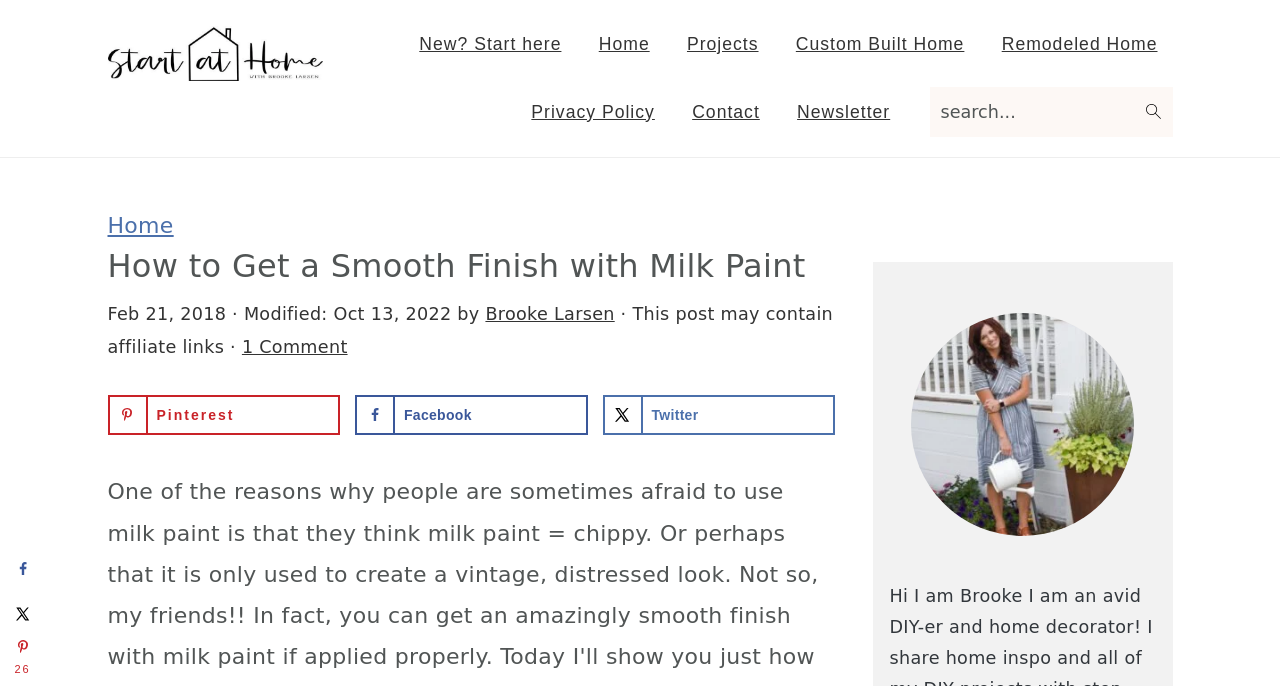Please find the bounding box coordinates (top-left x, top-left y, bottom-right x, bottom-right y) in the screenshot for the UI element described as follows: Custom Built Home

[0.61, 0.016, 0.765, 0.115]